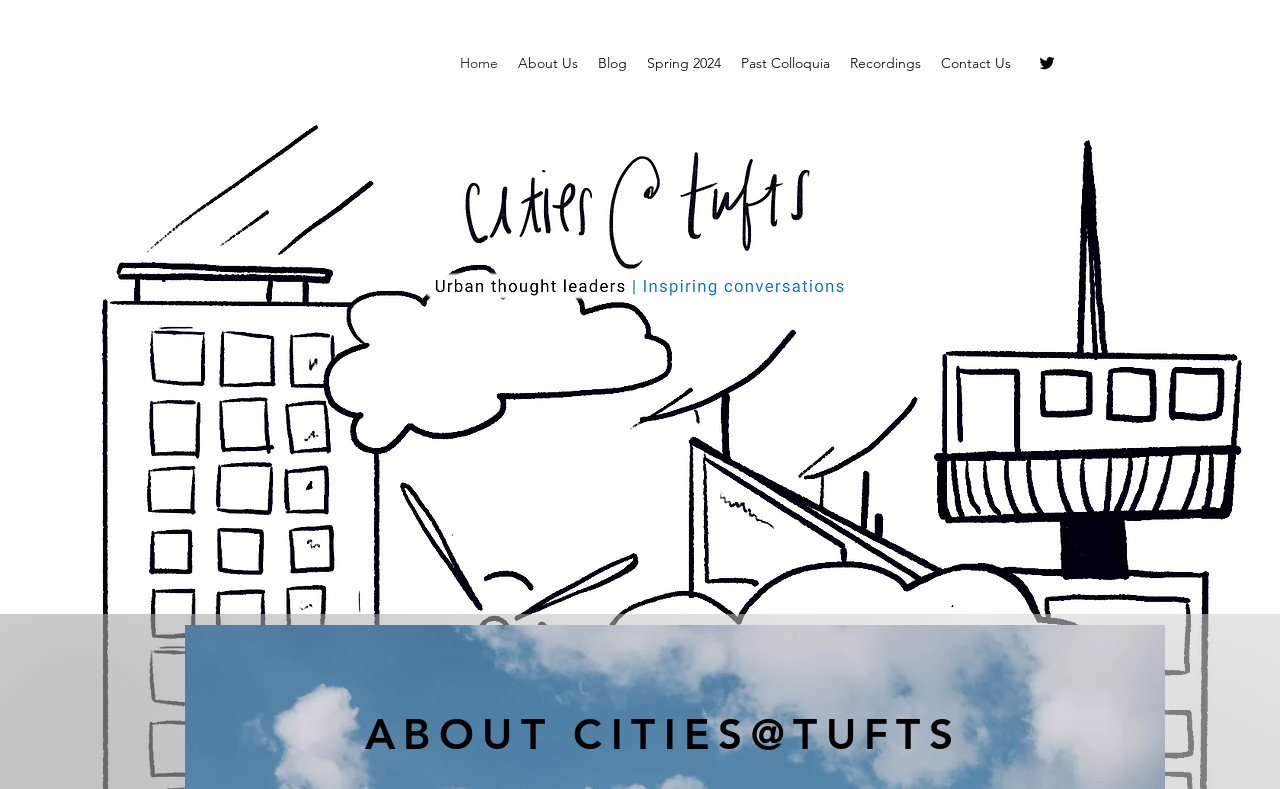Please reply to the following question with a single word or a short phrase:
How many social media links are there?

1